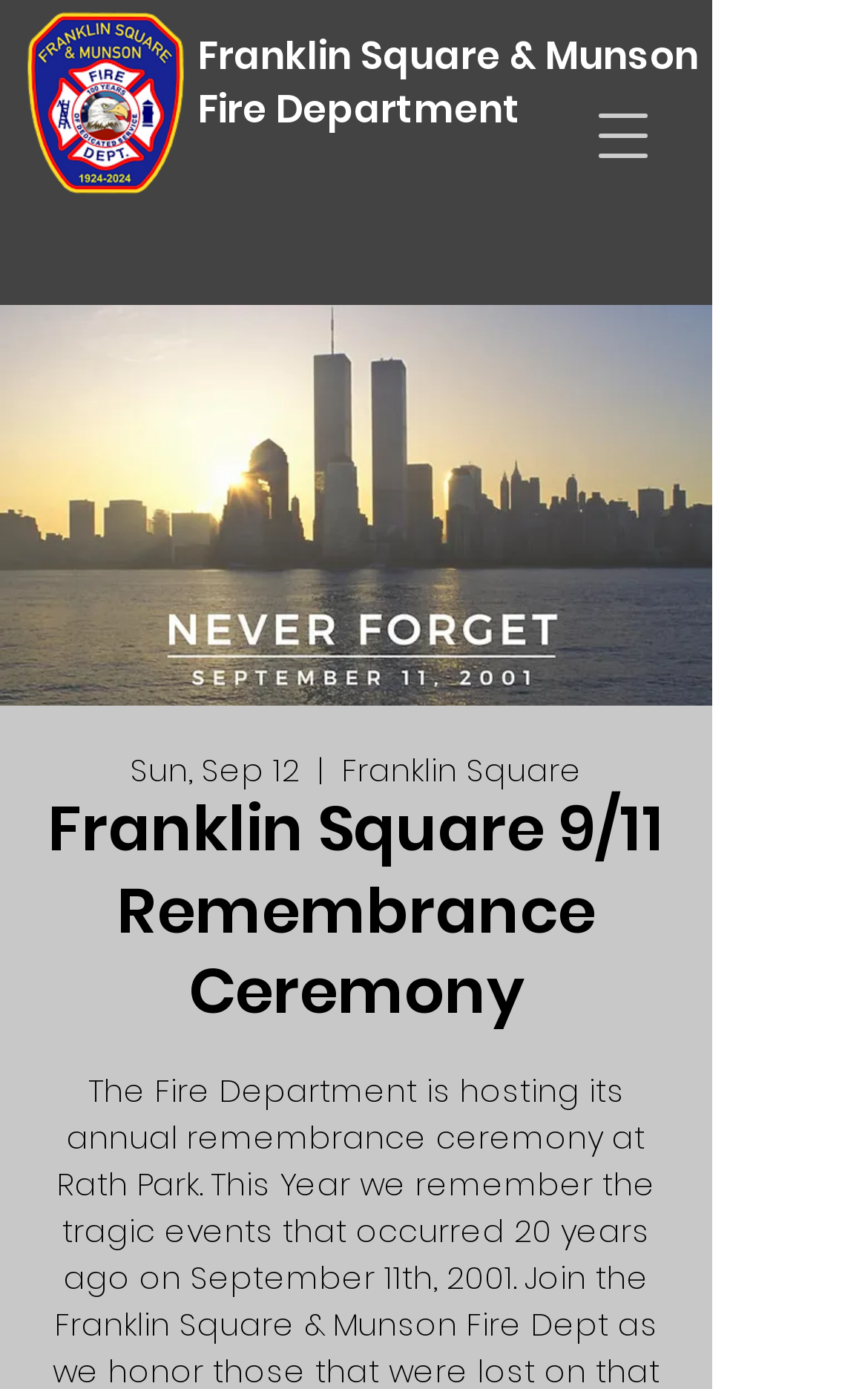Please locate and generate the primary heading on this webpage.

Franklin Square 9/11 Remembrance Ceremony